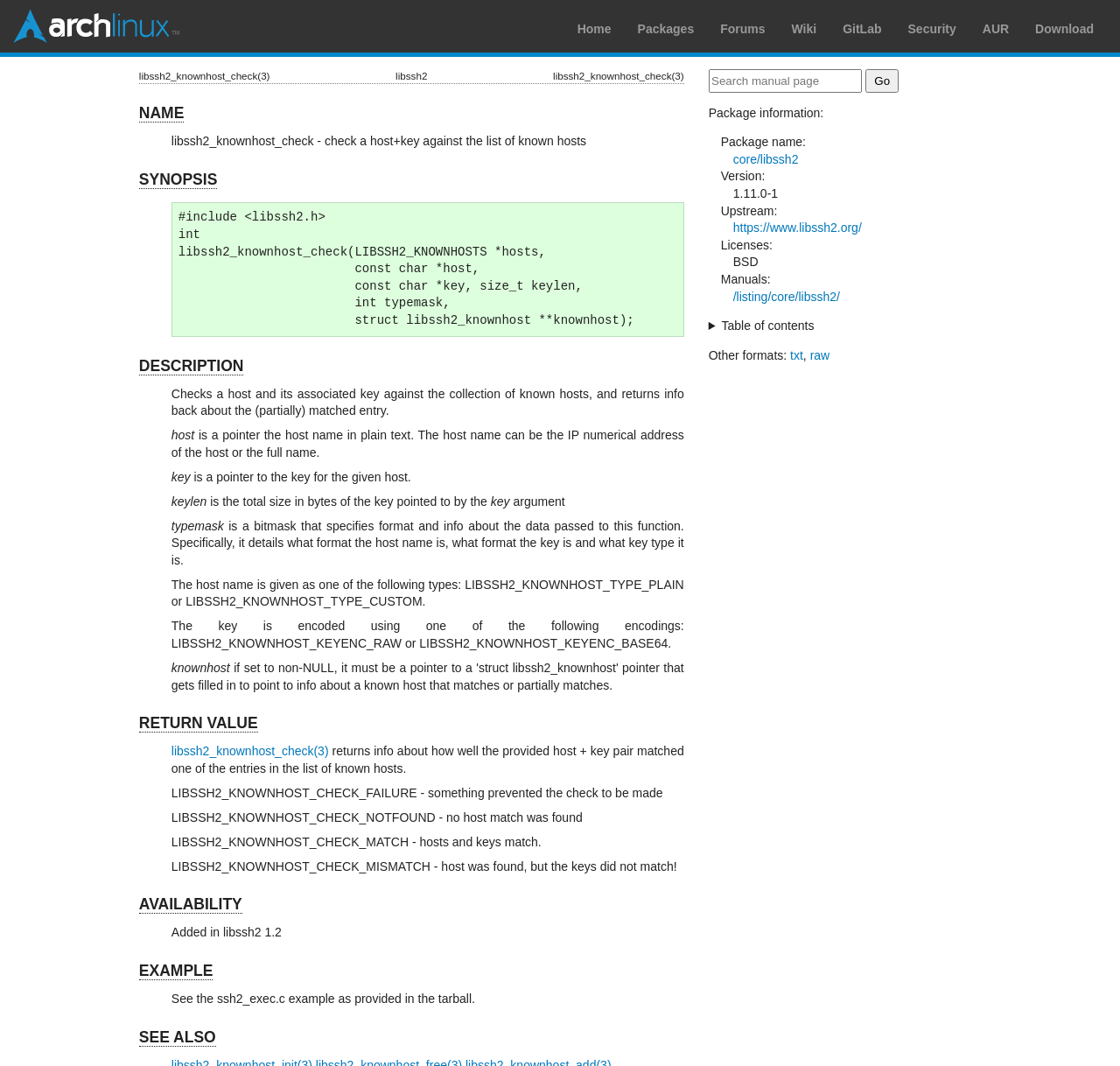Please determine the bounding box coordinates of the area that needs to be clicked to complete this task: 'Search manual page'. The coordinates must be four float numbers between 0 and 1, formatted as [left, top, right, bottom].

[0.633, 0.065, 0.876, 0.087]